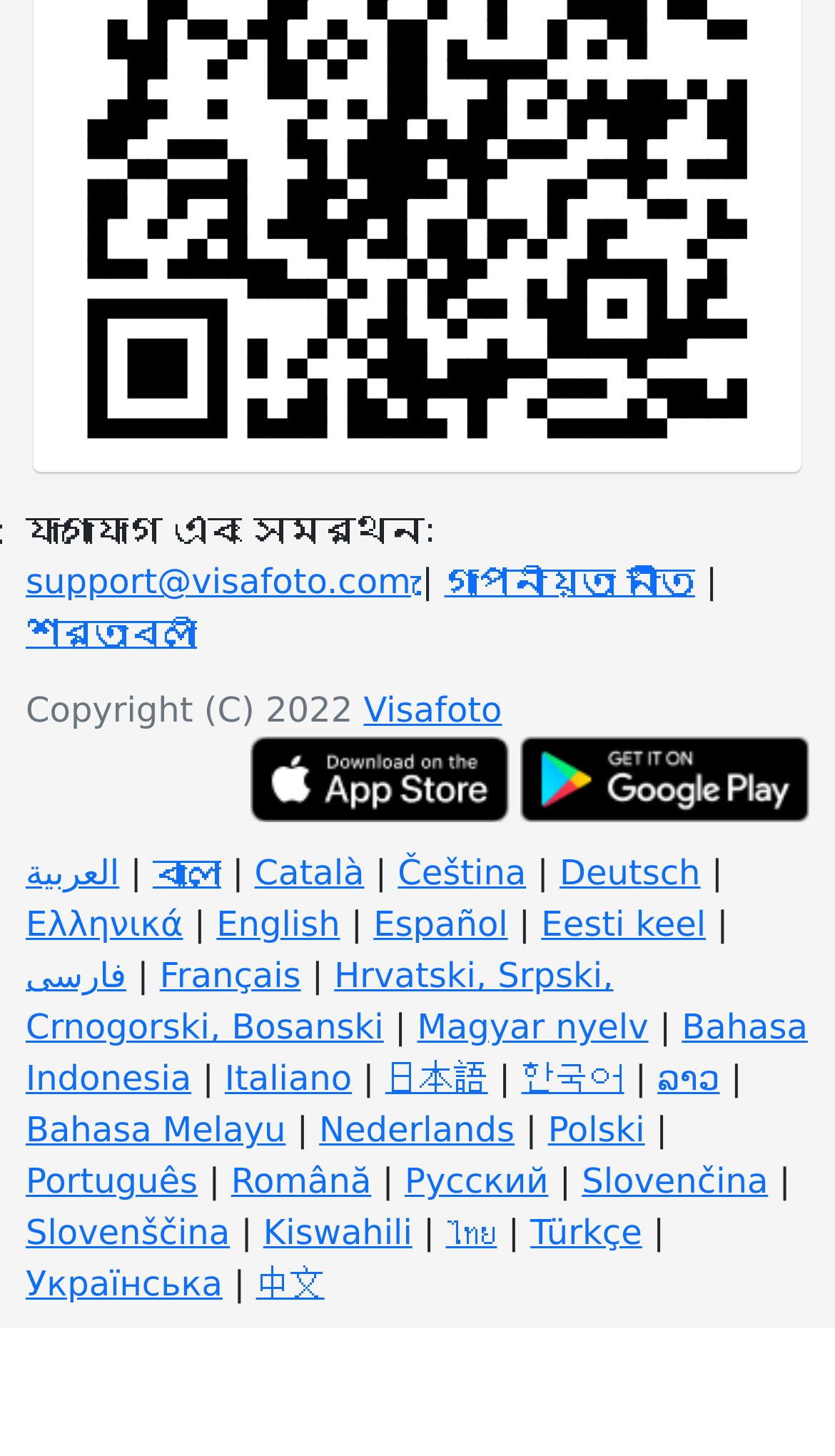Specify the bounding box coordinates of the area to click in order to follow the given instruction: "View Privacy Policy."

None